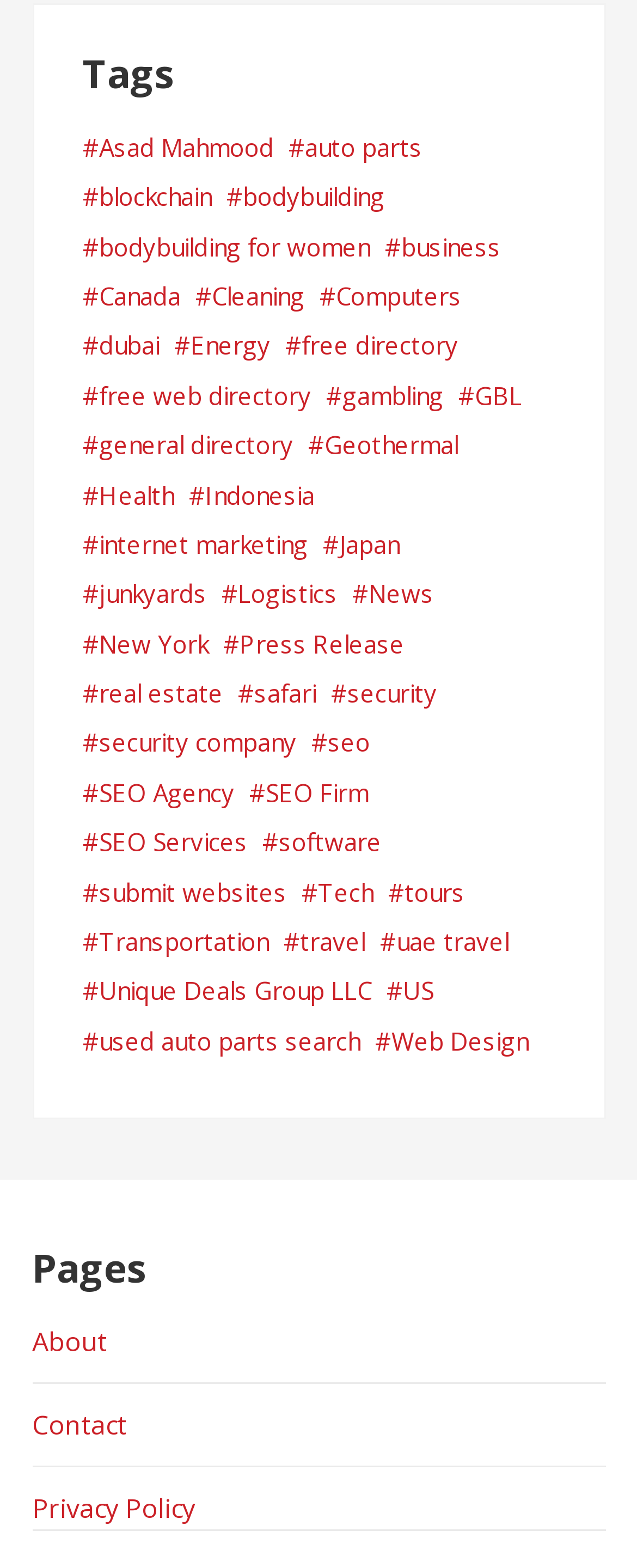How many links are there under the 'Pages' section?
Offer a detailed and exhaustive answer to the question.

There are 3 links listed under the 'Pages' section, which can be determined by counting the number of link elements with a y-coordinate between 0.844 and 0.973.